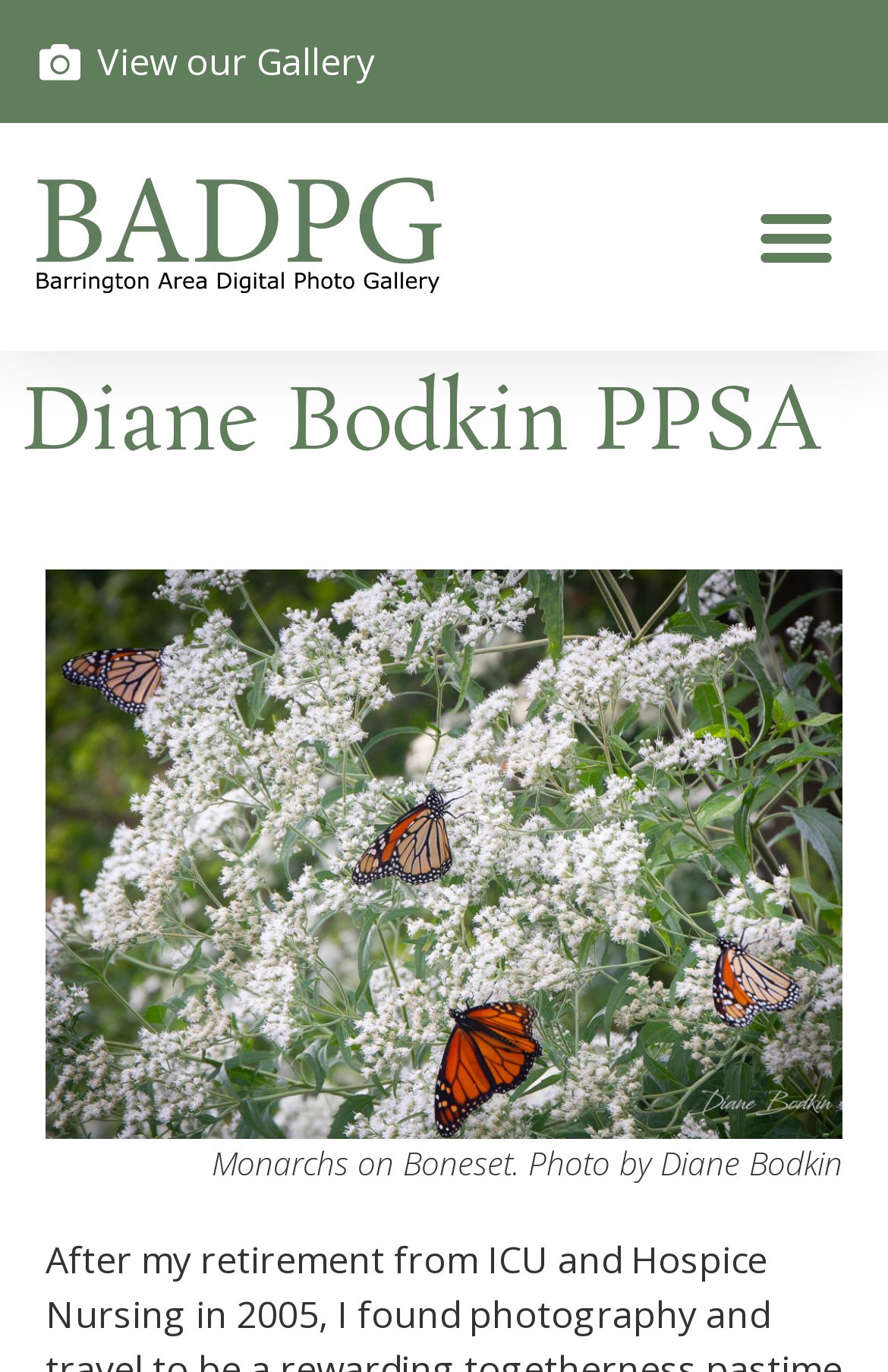Using the details in the image, give a detailed response to the question below:
What is the purpose of the 'Menu Toggle' button?

The 'Menu Toggle' button is located at the top right corner of the webpage, and its purpose is to toggle the menu, allowing users to navigate through the webpage's content.